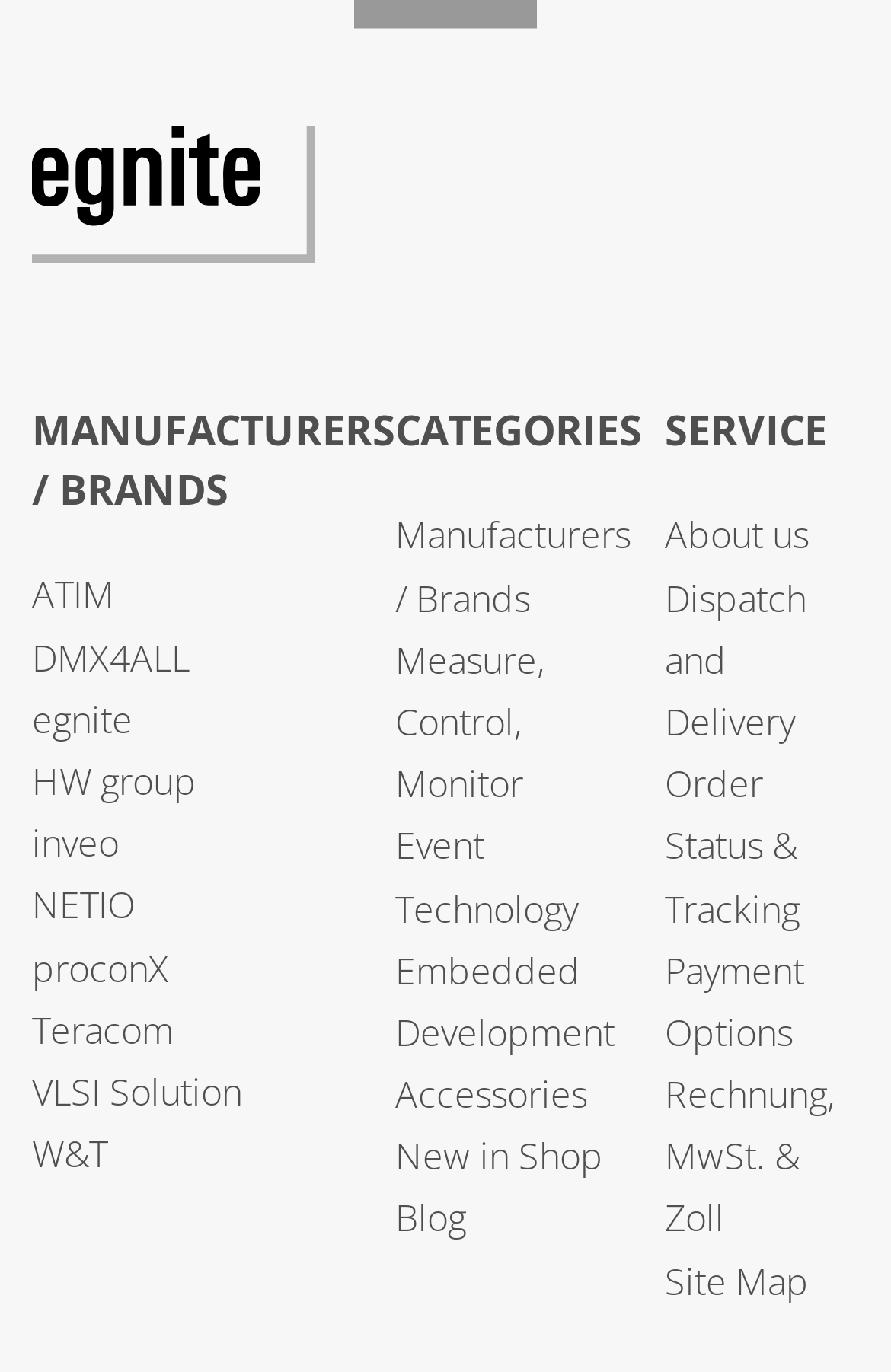Pinpoint the bounding box coordinates of the area that should be clicked to complete the following instruction: "Read about the purpose of SPRING". The coordinates must be given as four float numbers between 0 and 1, i.e., [left, top, right, bottom].

None